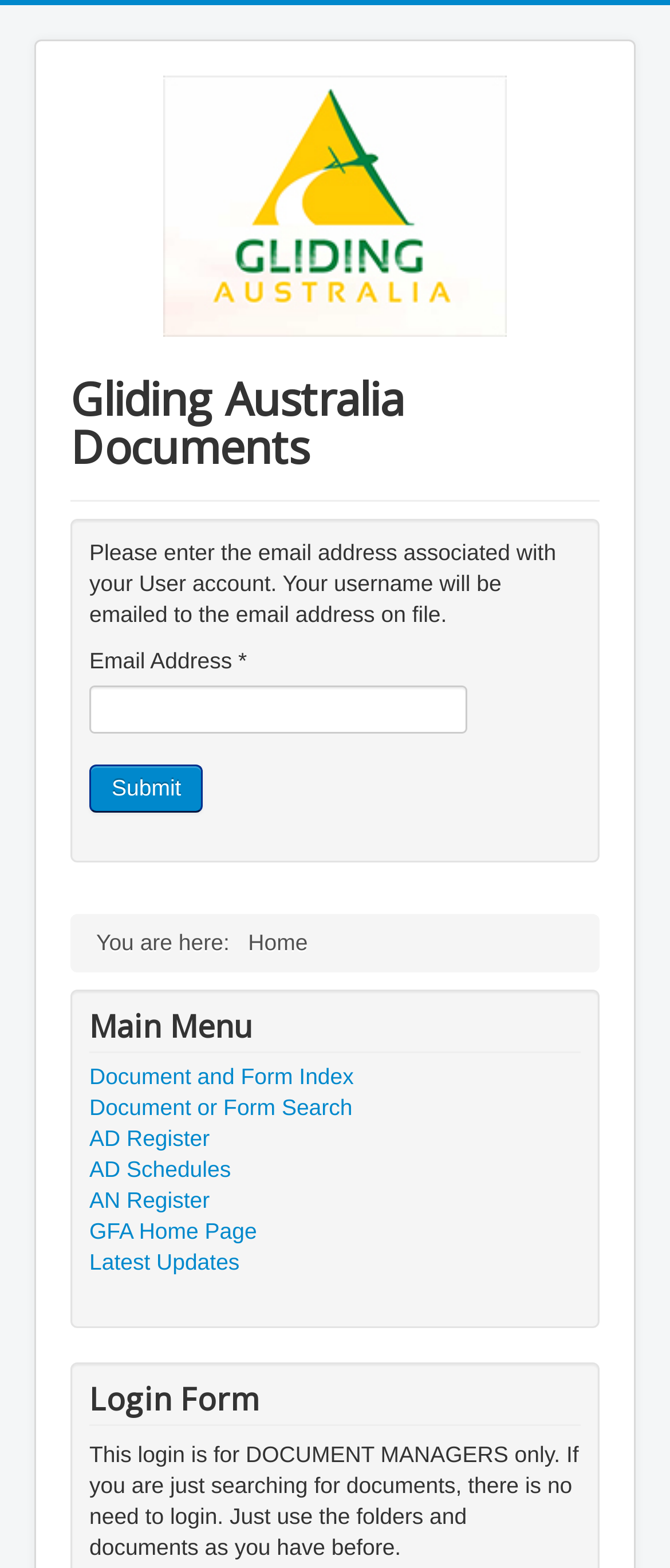How many links are available in the main menu?
Based on the image, answer the question with as much detail as possible.

The main menu contains 7 links, which are 'Document and Form Index', 'Document or Form Search', 'AD Register', 'AD Schedules', 'AN Register', 'GFA Home Page', and 'Latest Updates'. These links are listed under the 'Main Menu' heading.